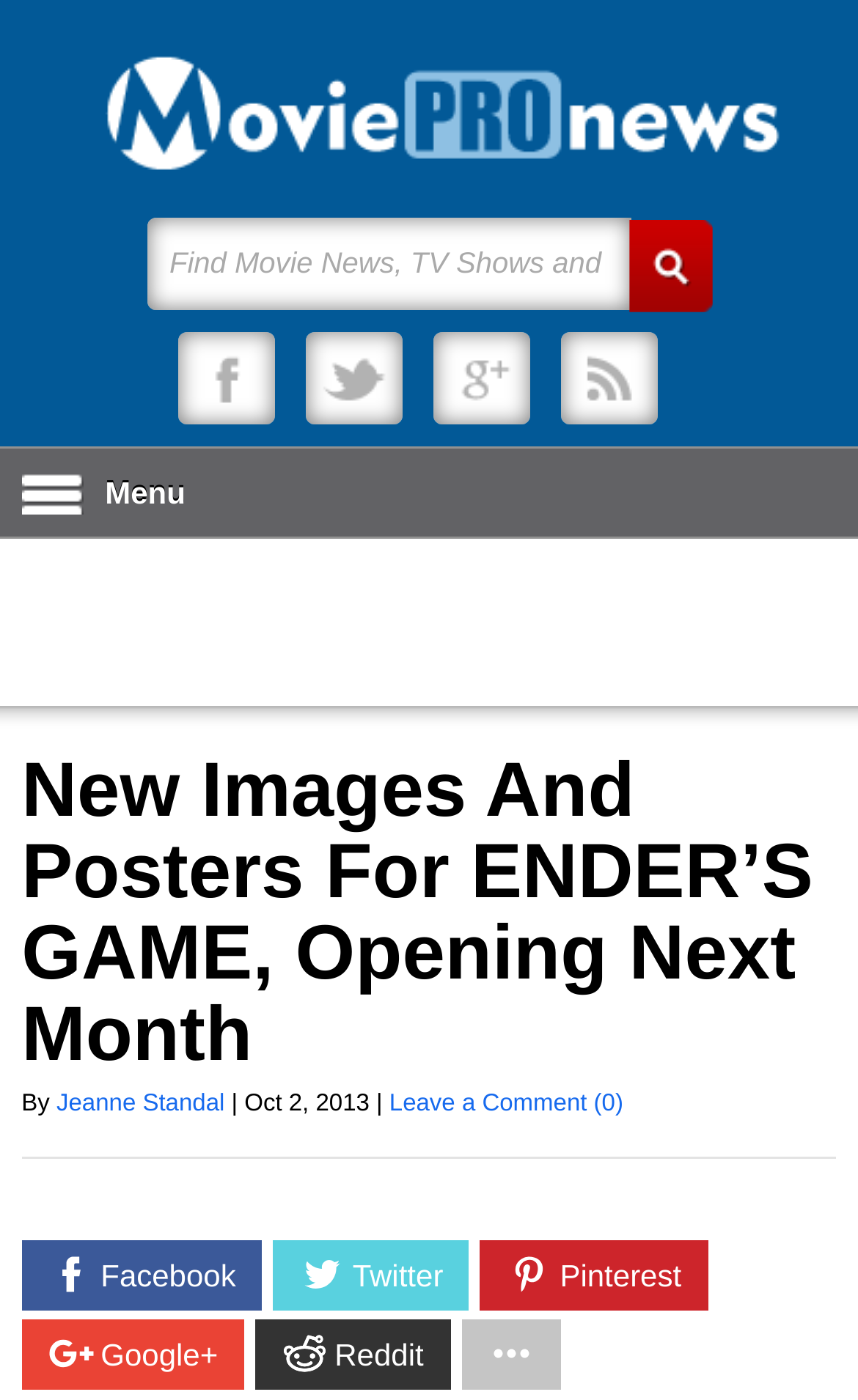Identify the bounding box coordinates of the section to be clicked to complete the task described by the following instruction: "Click on the Leave a Comment link". The coordinates should be four float numbers between 0 and 1, formatted as [left, top, right, bottom].

[0.454, 0.779, 0.726, 0.798]